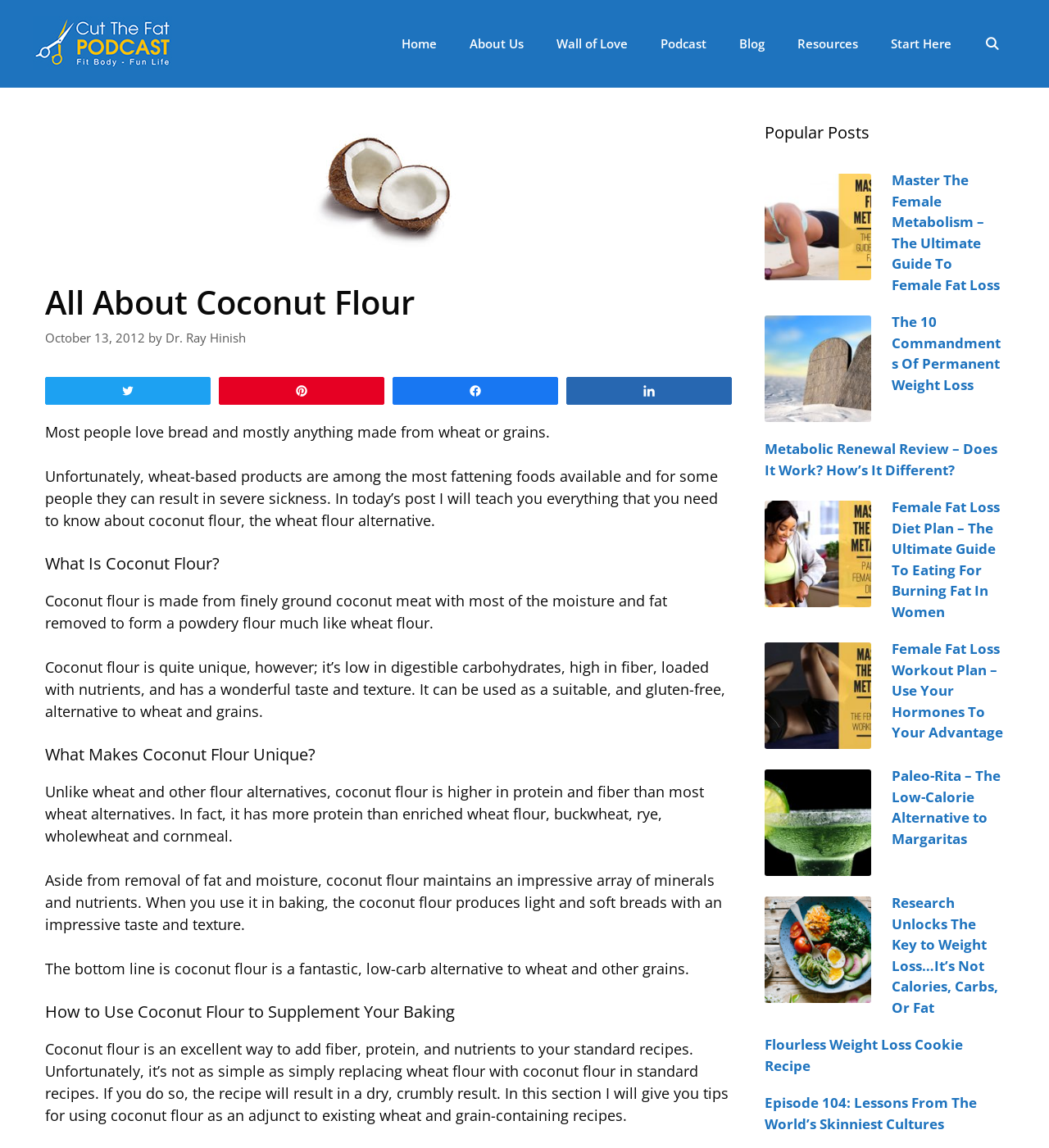Illustrate the webpage with a detailed description.

This webpage is about the Cut the Fat Weight Loss Blog, with a focus on coconut flour as a healthy alternative to wheat flour. At the top of the page, there is a header section with links to various parts of the website, including Home, About Us, Wall of Love, Podcast, Blog, Resources, and Start Here. Below this, there is a search bar and a section with social media links.

The main content of the page is an article about coconut flour, which is divided into several sections. The first section introduces the topic, explaining that most people love bread and wheat-based products, but they can be fattening and unhealthy. The article then explains what coconut flour is, describing it as a powdery flour made from finely ground coconut meat with most of the moisture and fat removed.

The next section, "What Makes Coconut Flour Unique?", highlights the benefits of coconut flour, including its high protein and fiber content, and its ability to produce light and soft breads with a great taste and texture. The article then provides tips on how to use coconut flour to supplement baking, noting that it's not as simple as replacing wheat flour with coconut flour in standard recipes.

On the right side of the page, there is a section titled "Popular Posts", which features images and links to several other articles on the website, including "Master The Female Metabolism – The Ultimate Guide To Female Fat Loss", "The 10 Commandments Of Permanent Weight Loss", and "Female Fat Loss Diet Plan – The Ultimate Guide To Eating For Burning Fat In Women".